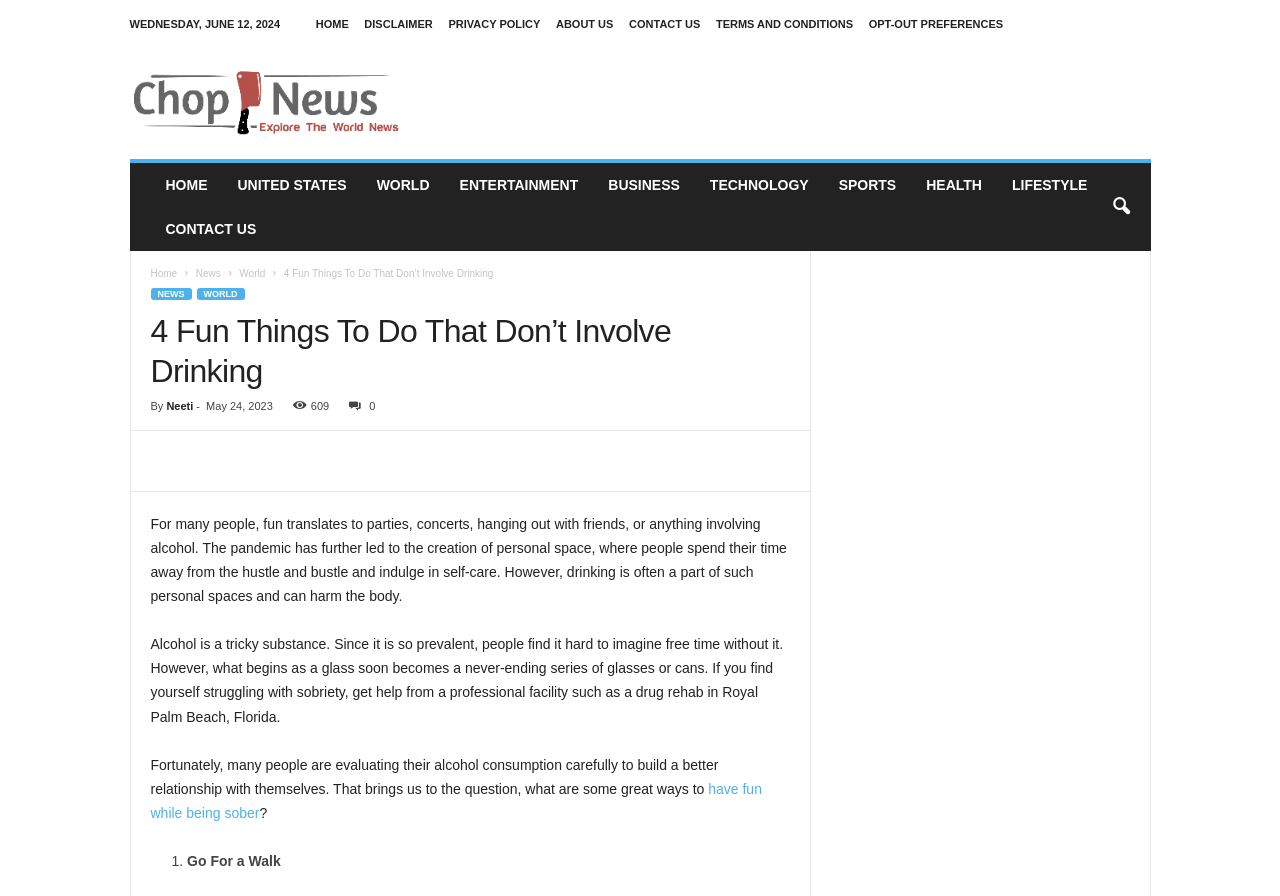Determine the bounding box coordinates for the element that should be clicked to follow this instruction: "read the article by Neeti". The coordinates should be given as four float numbers between 0 and 1, in the format [left, top, right, bottom].

[0.13, 0.446, 0.151, 0.46]